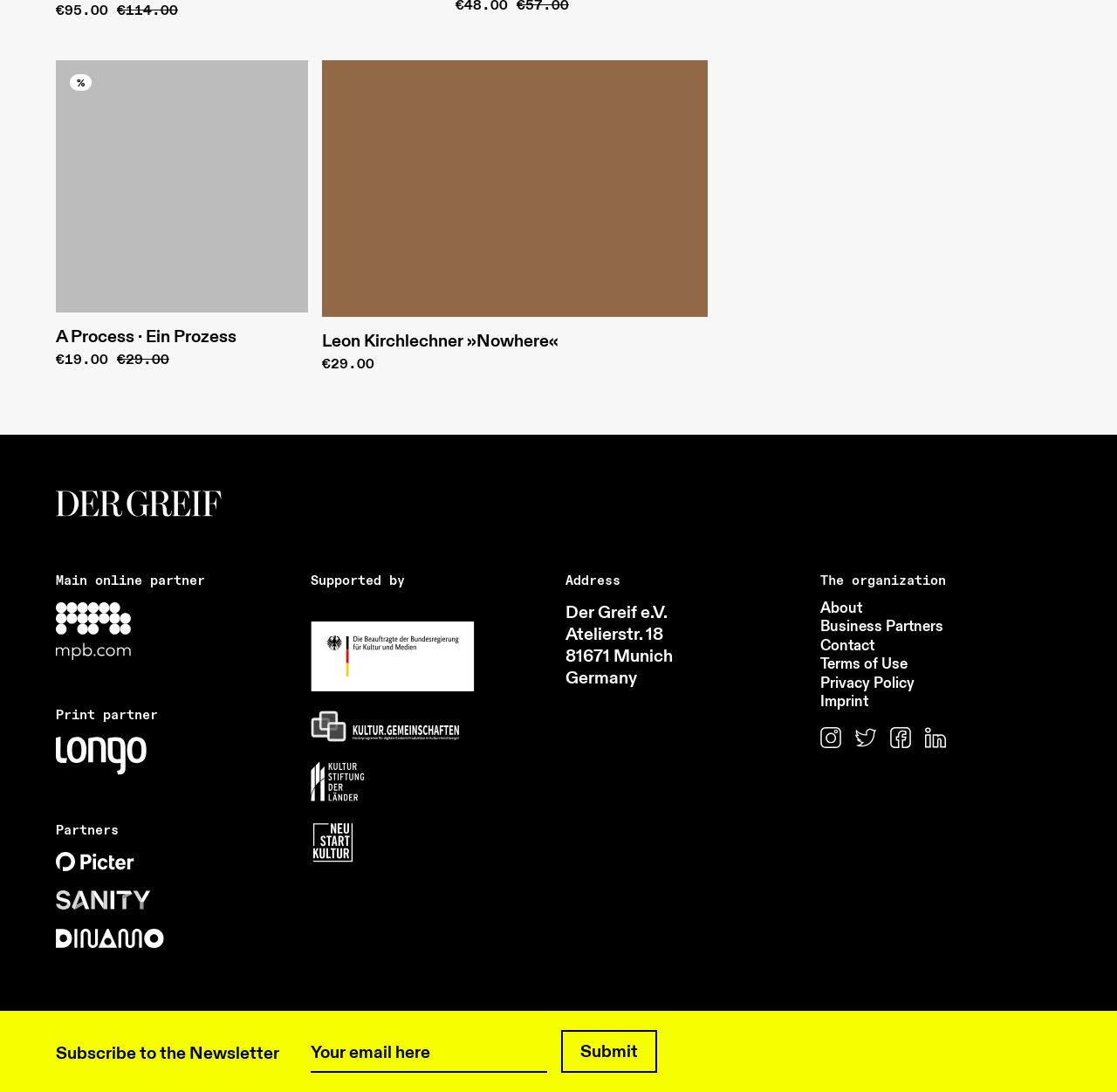Please indicate the bounding box coordinates for the clickable area to complete the following task: "View the main online partner". The coordinates should be specified as four float numbers between 0 and 1, i.e., [left, top, right, bottom].

[0.05, 0.552, 0.266, 0.604]